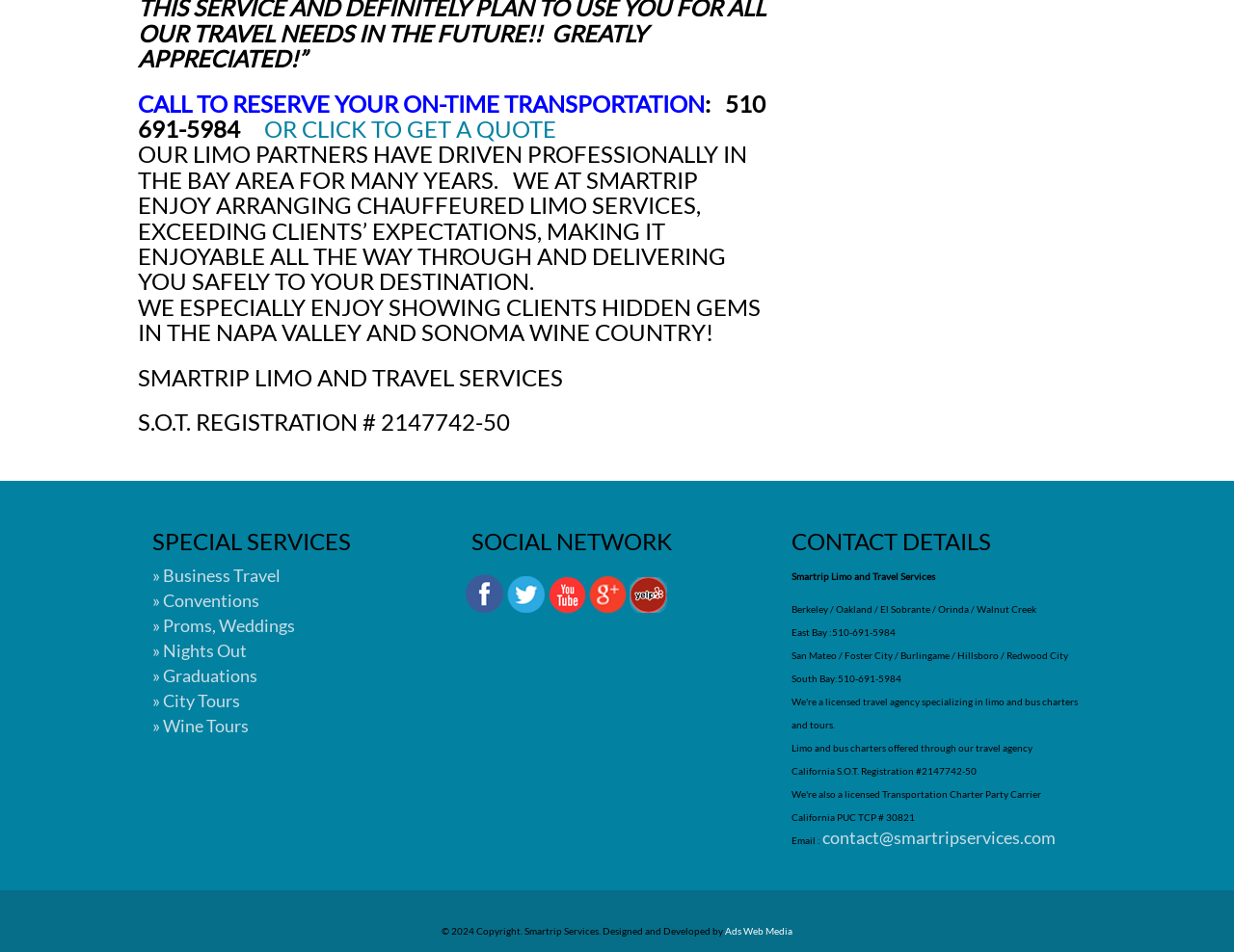What type of services does Smartrip offer?
Using the image as a reference, answer the question with a short word or phrase.

Limo and bus charters